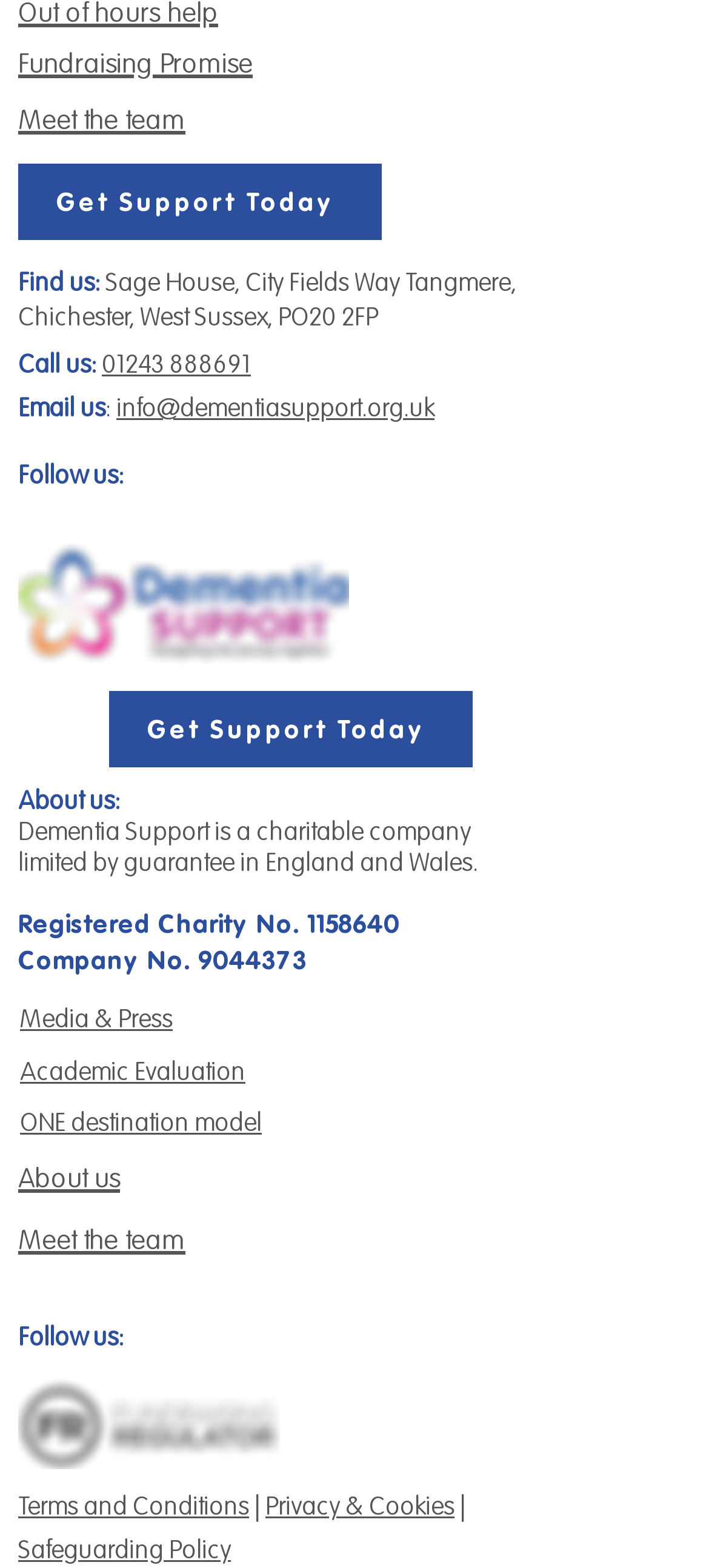Find the bounding box coordinates for the HTML element described in this sentence: "aria-label="Linkedin"". Provide the coordinates as four float numbers between 0 and 1, in the format [left, top, right, bottom].

[0.221, 0.832, 0.31, 0.872]